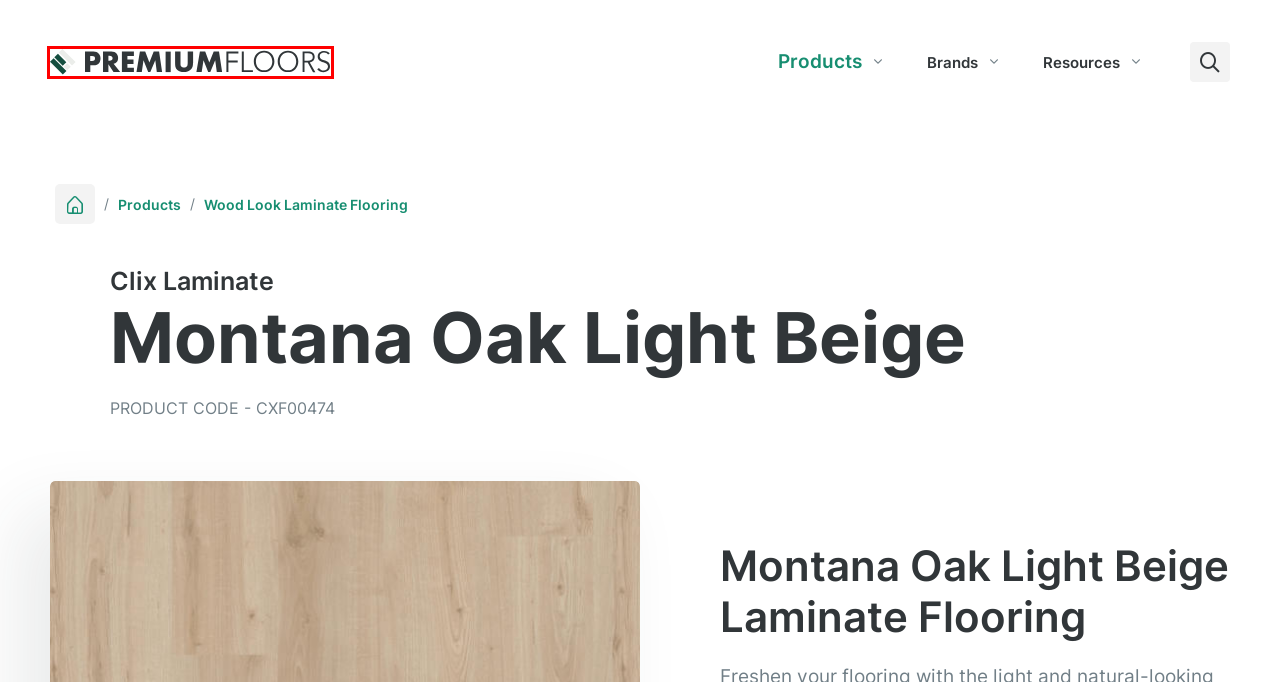Look at the screenshot of a webpage with a red bounding box and select the webpage description that best corresponds to the new page after clicking the element in the red box. Here are the options:
A. Cleaning Kit - QSSPRAYKIT - Premium Floors
B. Find your nearest Quick-Step dealer
C. Australian Hard Flooring Specialist Wholesaler | Premium Floors
D. Legal Documents & Downloads | Premium Floors Australia
E. Scotia - QSSCOT01854 - Premium Floors
F. Quality Laminate Wood Flooring Range | Premium Floors Australia
G. Products Range - Premium Floors
H. About Us & Company History | Premium Floors

C